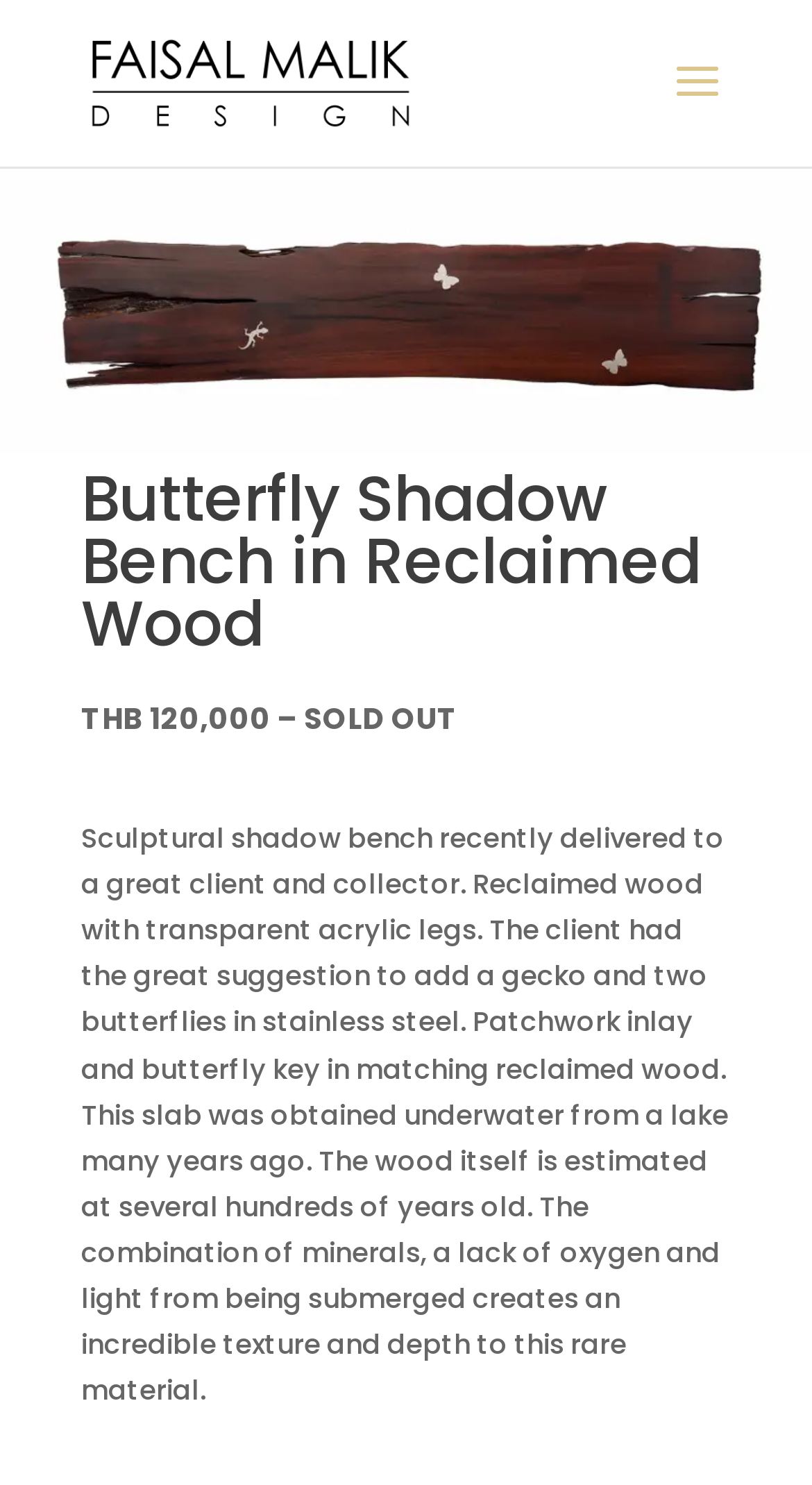What is the material used for the legs of the Butterfly Shadow Bench?
Answer the question with a single word or phrase, referring to the image.

Transparent acrylic